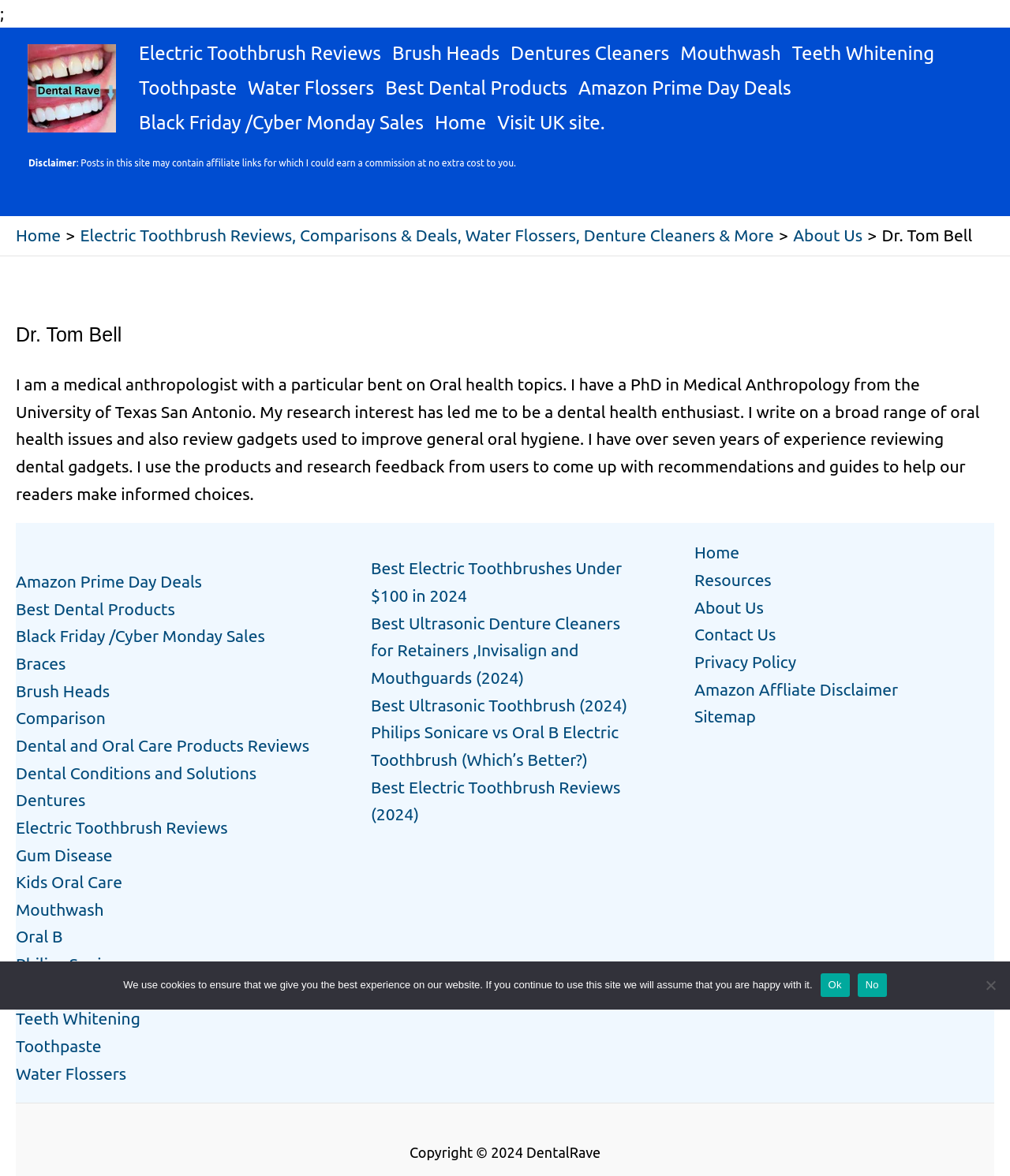Please locate the bounding box coordinates of the element that should be clicked to achieve the given instruction: "Visit the About Us page".

[0.785, 0.192, 0.854, 0.208]